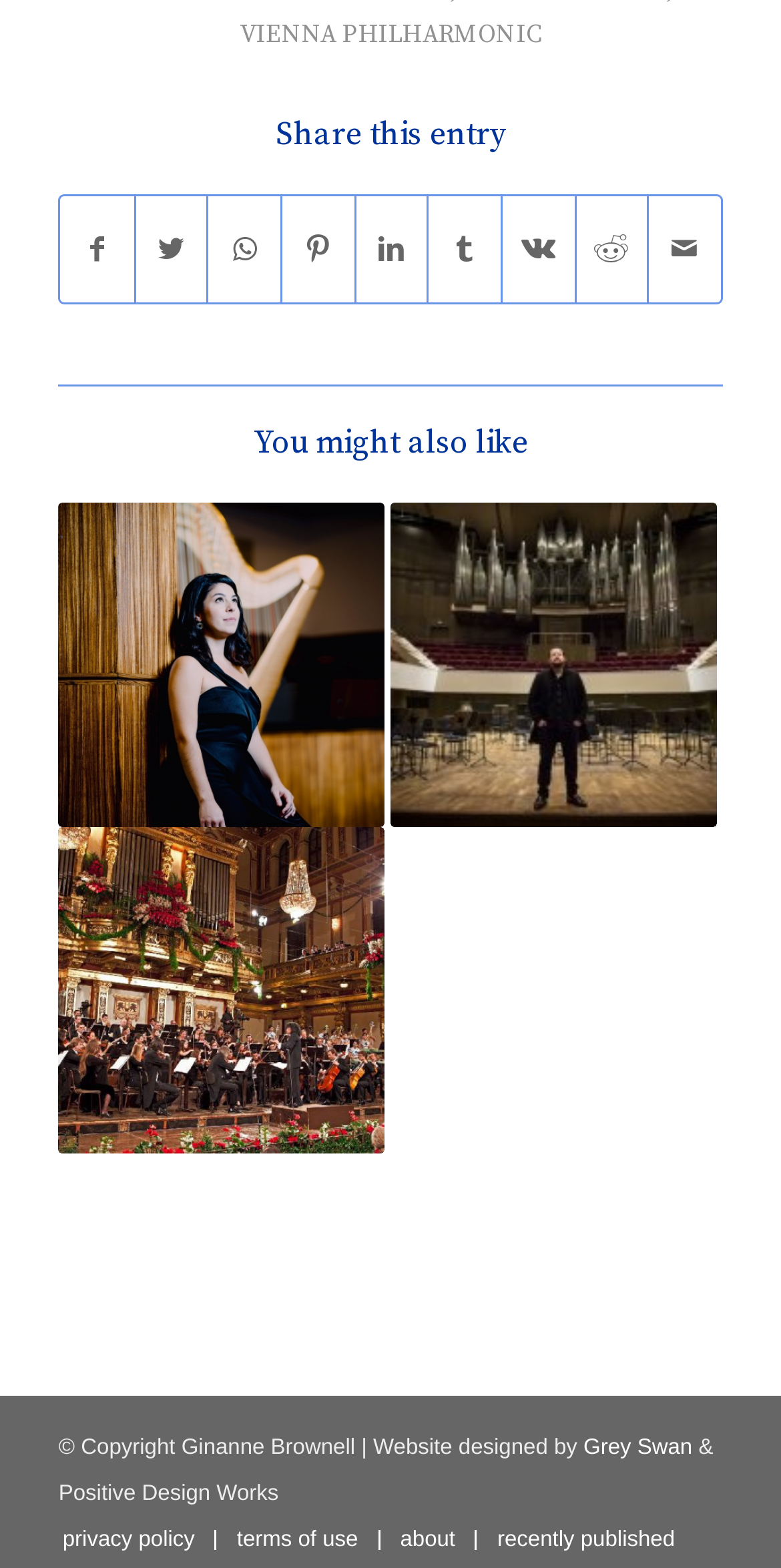Determine the bounding box coordinates for the element that should be clicked to follow this instruction: "Read more about Anneleen Lenaerts". The coordinates should be given as four float numbers between 0 and 1, in the format [left, top, right, bottom].

[0.075, 0.32, 0.492, 0.528]